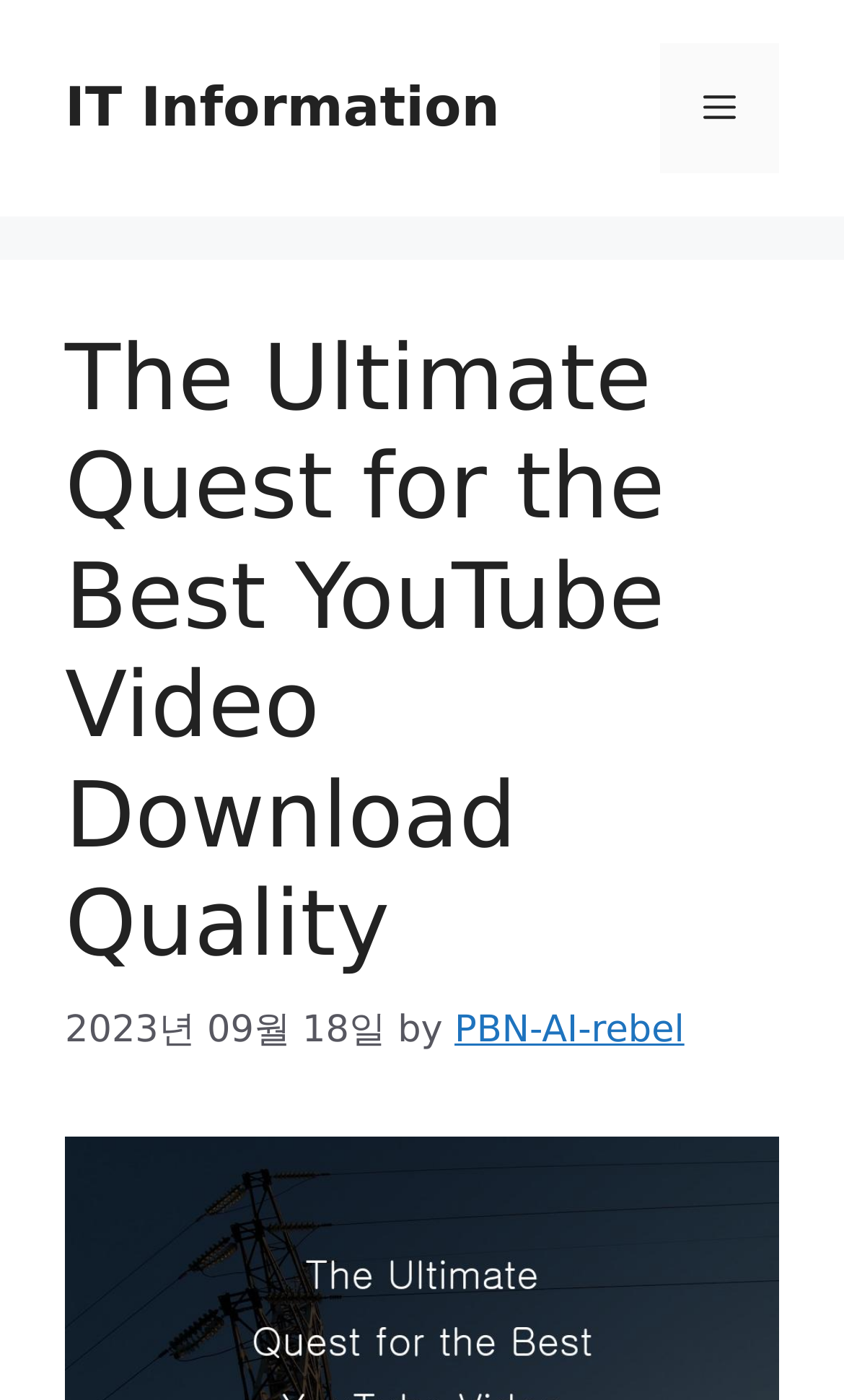Use the information in the screenshot to answer the question comprehensively: What is the date of the article?

I found a StaticText element with the text '2023년 09월 18일' which is likely the date of the article, as it is located near the author's name and the title of the article.